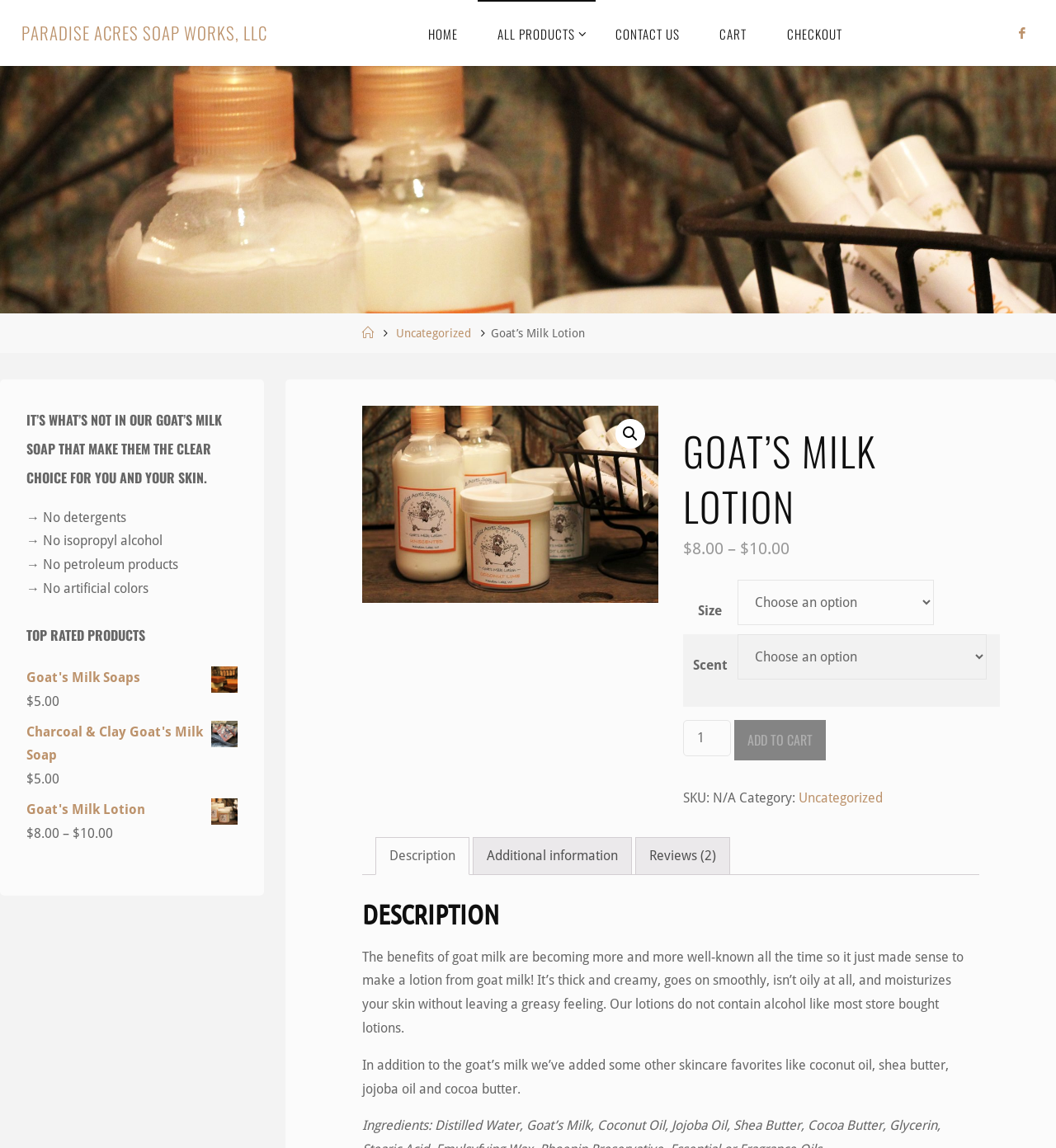Pinpoint the bounding box coordinates for the area that should be clicked to perform the following instruction: "Click the 'HOME' link".

[0.386, 0.0, 0.452, 0.057]